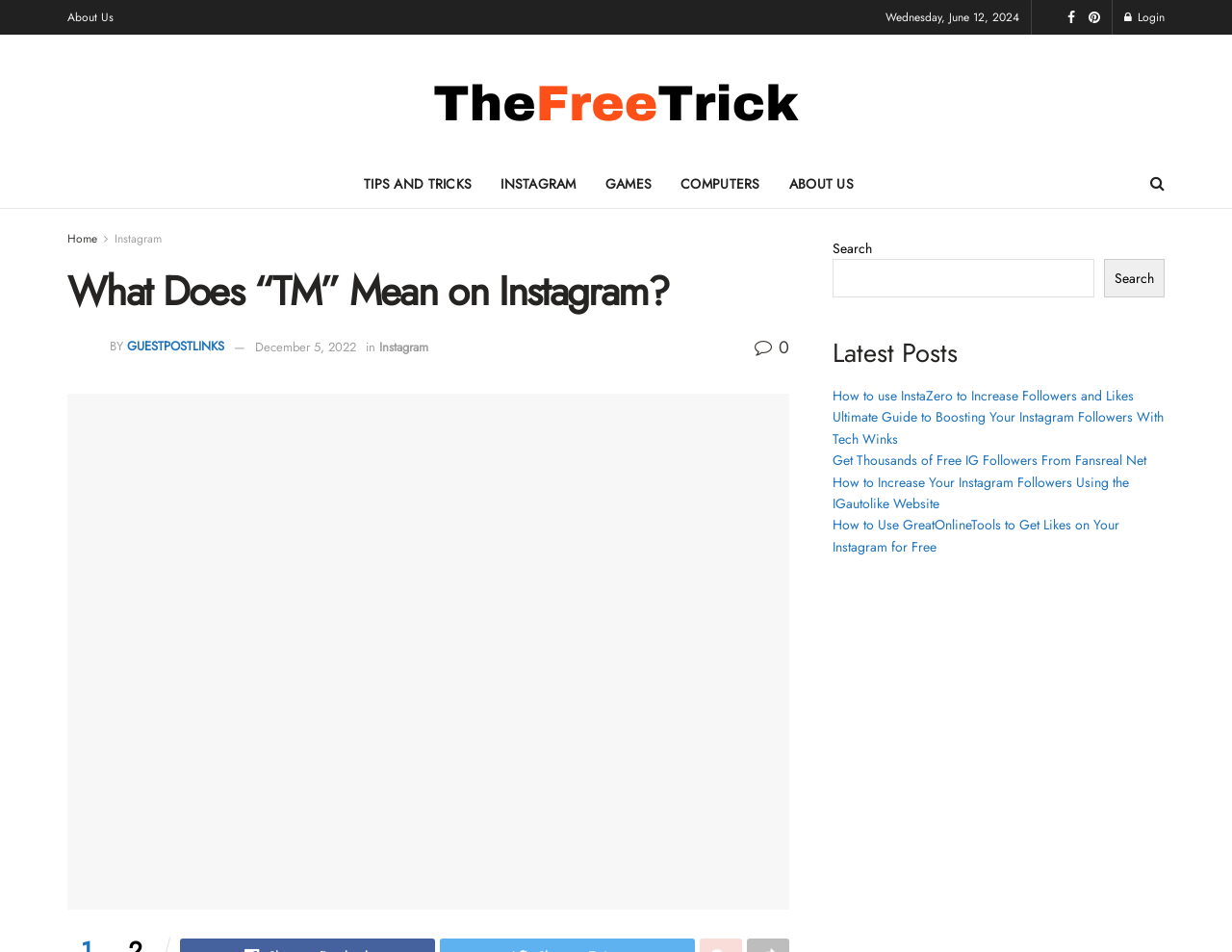Give a one-word or one-phrase response to the question: 
How many categories are listed under 'TIPS AND TRICKS'?

4